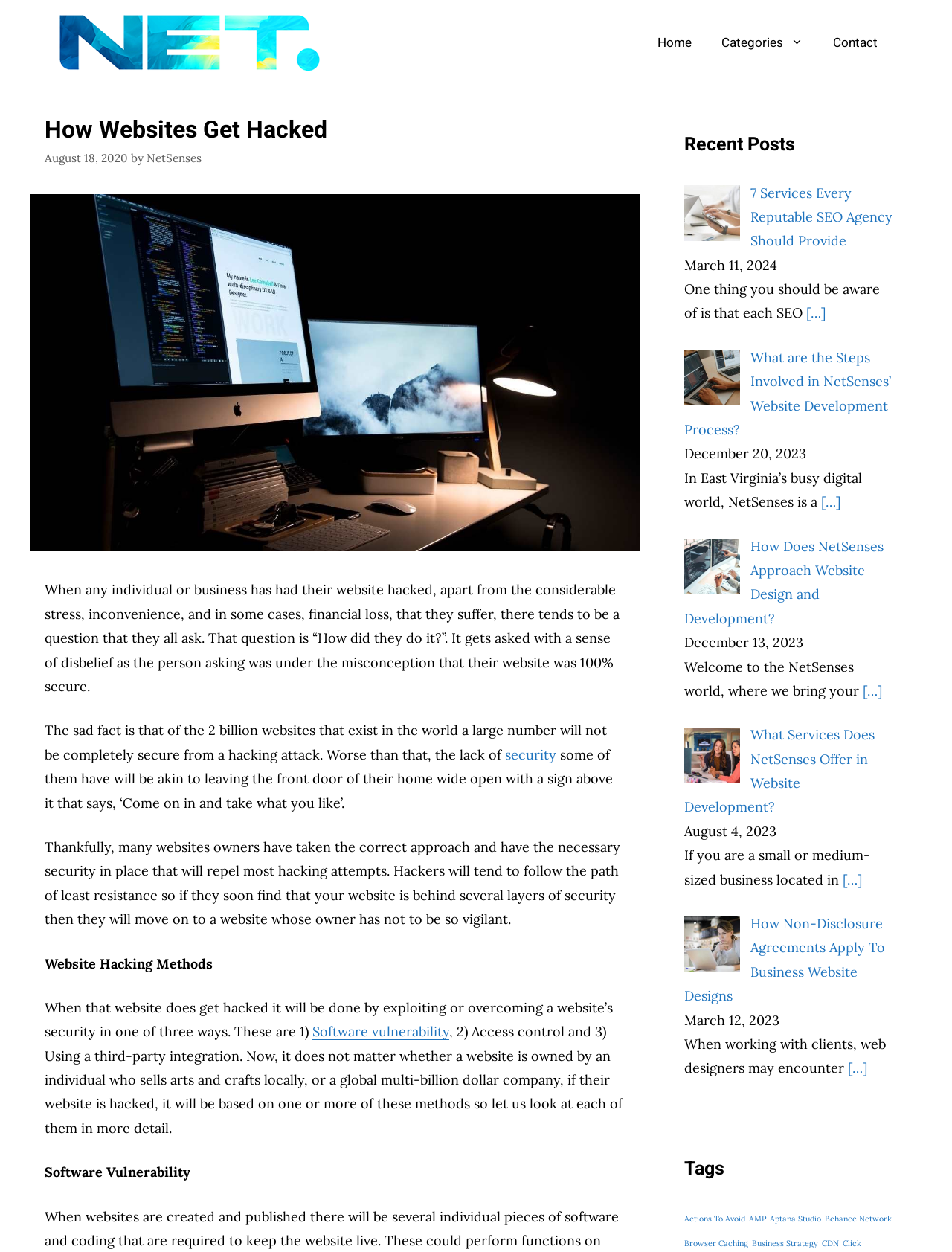What is the category of the article '7 Services Every Reputable SEO Agency Should Provide'?
Using the details from the image, give an elaborate explanation to answer the question.

The category of the article can be determined by looking at the navigation links on the webpage, which include 'Digital Marketing', 'Web Design', 'SEO', and 'Website Security'. The article '7 Services Every Reputable SEO Agency Should Provide' is likely to be categorized under 'Digital Marketing'.